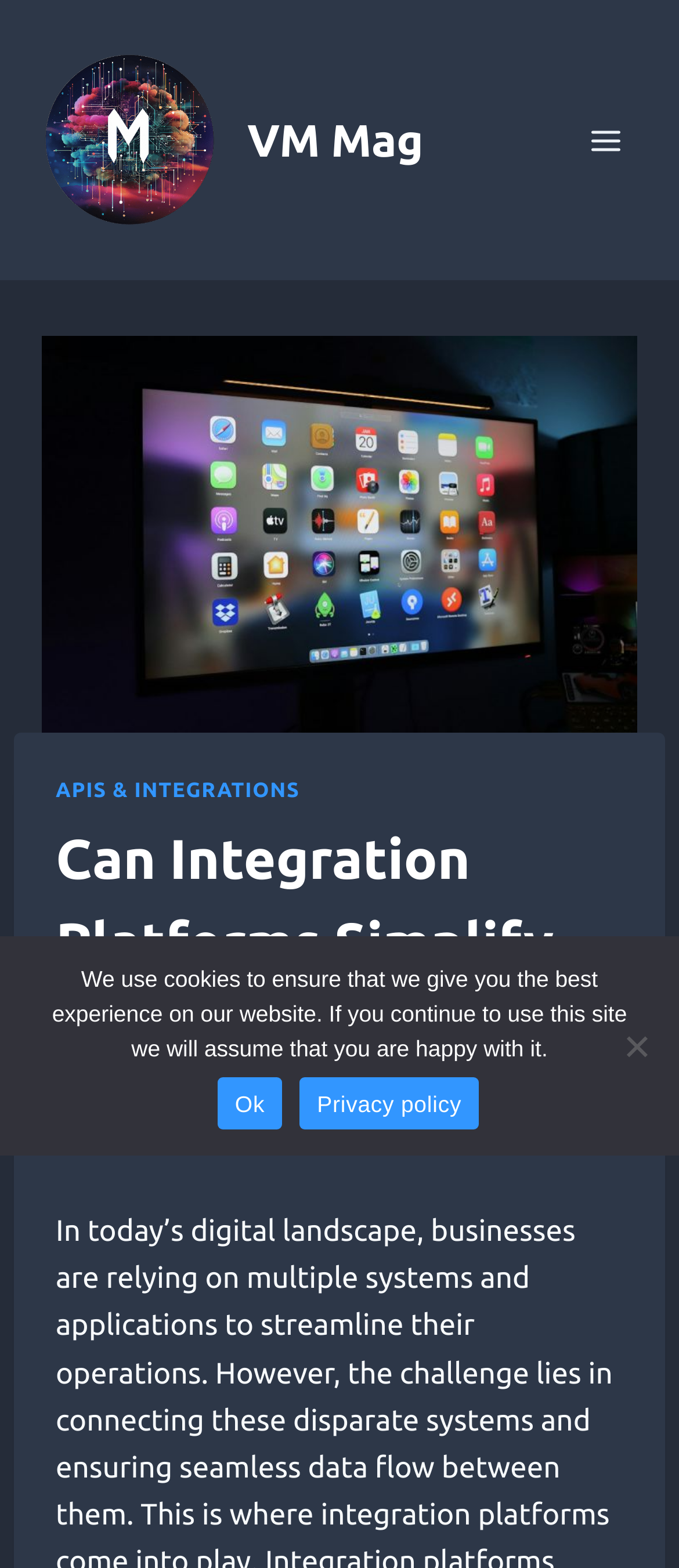Please give a one-word or short phrase response to the following question: 
What type of image is displayed next to the menu button?

Computer monitor